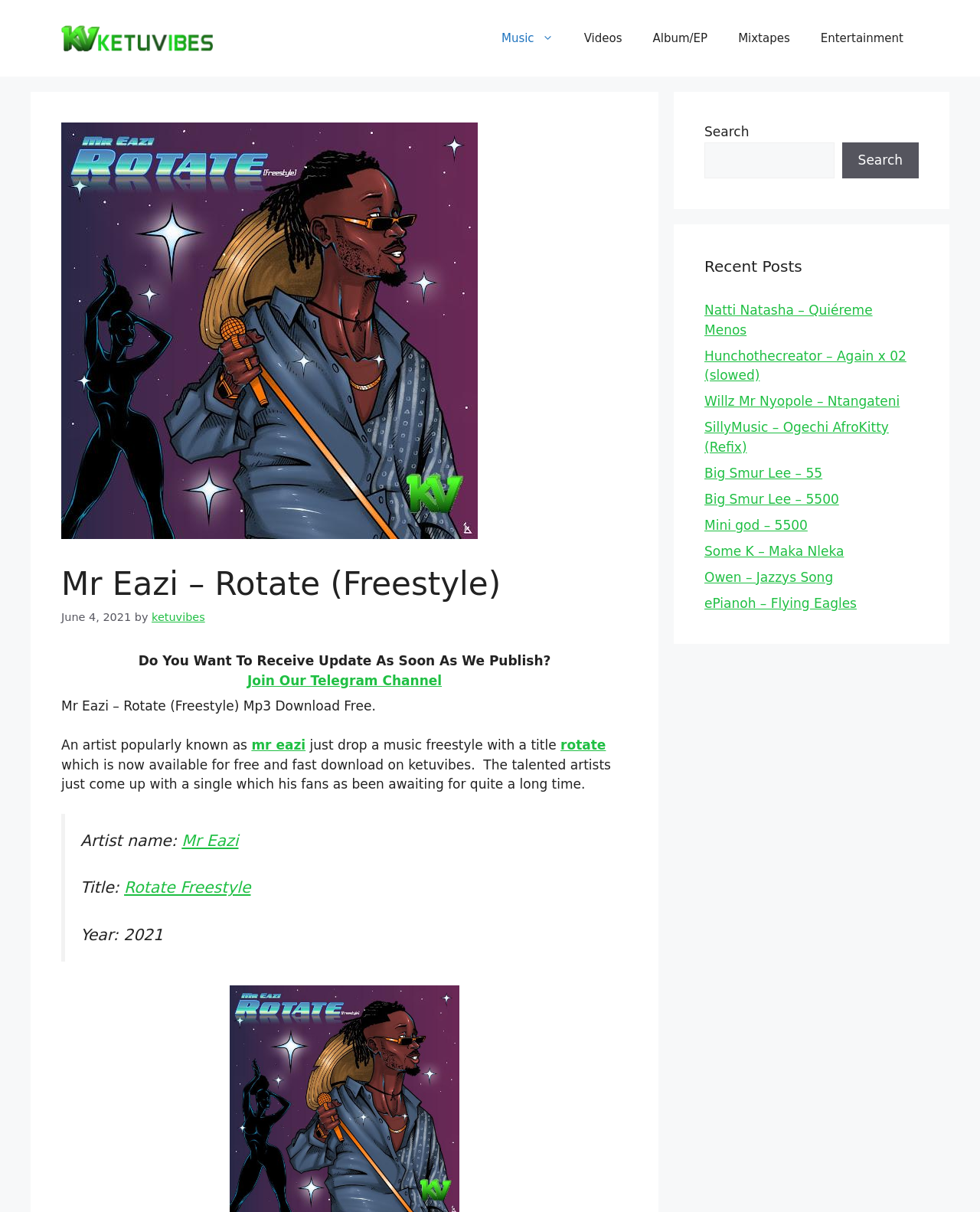What is the title of the music freestyle released by Mr Eazi?
Analyze the image and provide a thorough answer to the question.

The answer can be found in the blockquote section of the webpage, where it says 'Title: Rotate Freestyle'. This section provides information about the music freestyle, including the title.